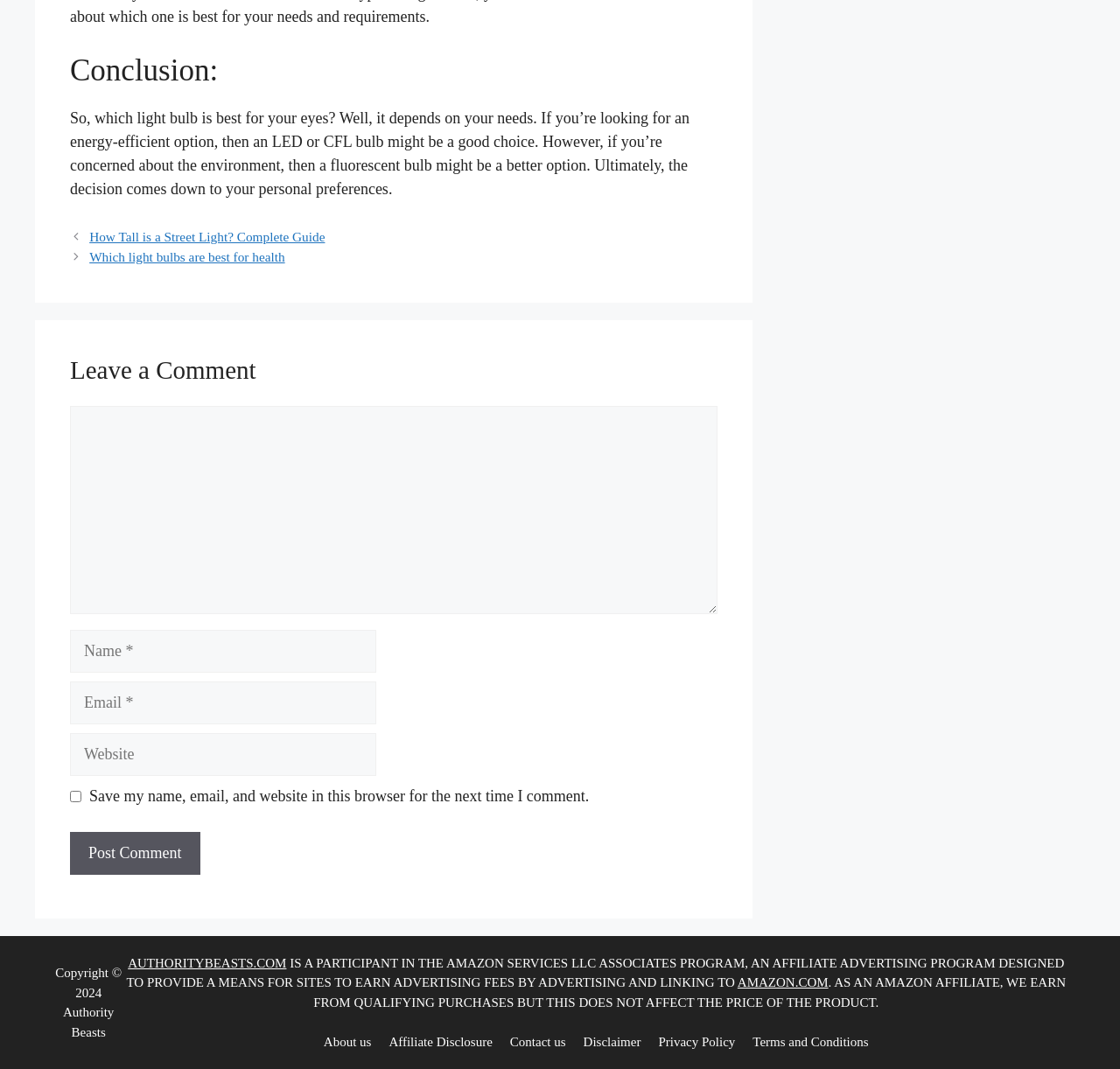Answer the question in one word or a short phrase:
What is the name of the website?

Authority Beasts